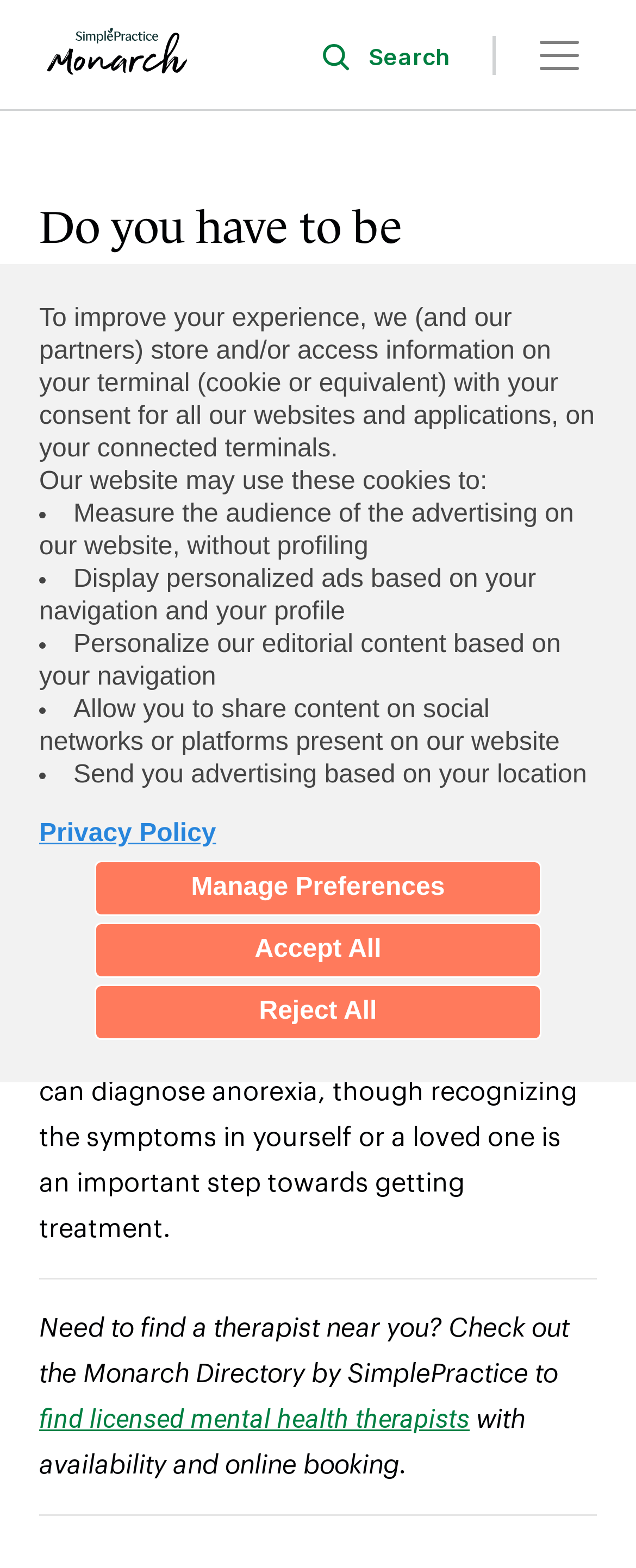Could you locate the bounding box coordinates for the section that should be clicked to accomplish this task: "Search".

[0.497, 0.016, 0.792, 0.054]